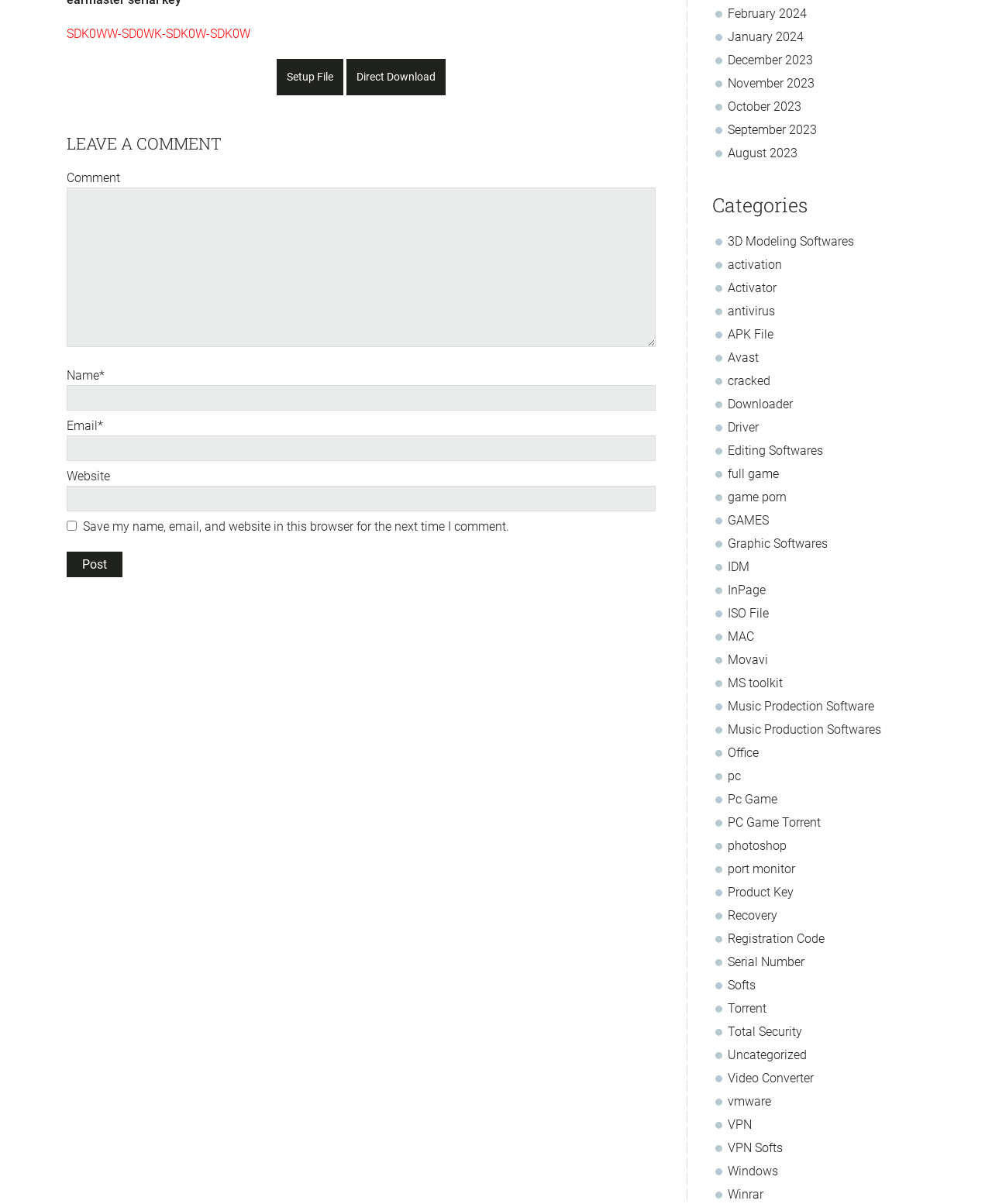What is required to leave a comment?
Refer to the image and give a detailed answer to the question.

The webpage has a comment section with input fields for name, email, and comment. The name and email fields are marked as required, indicating that users must provide this information to leave a comment.